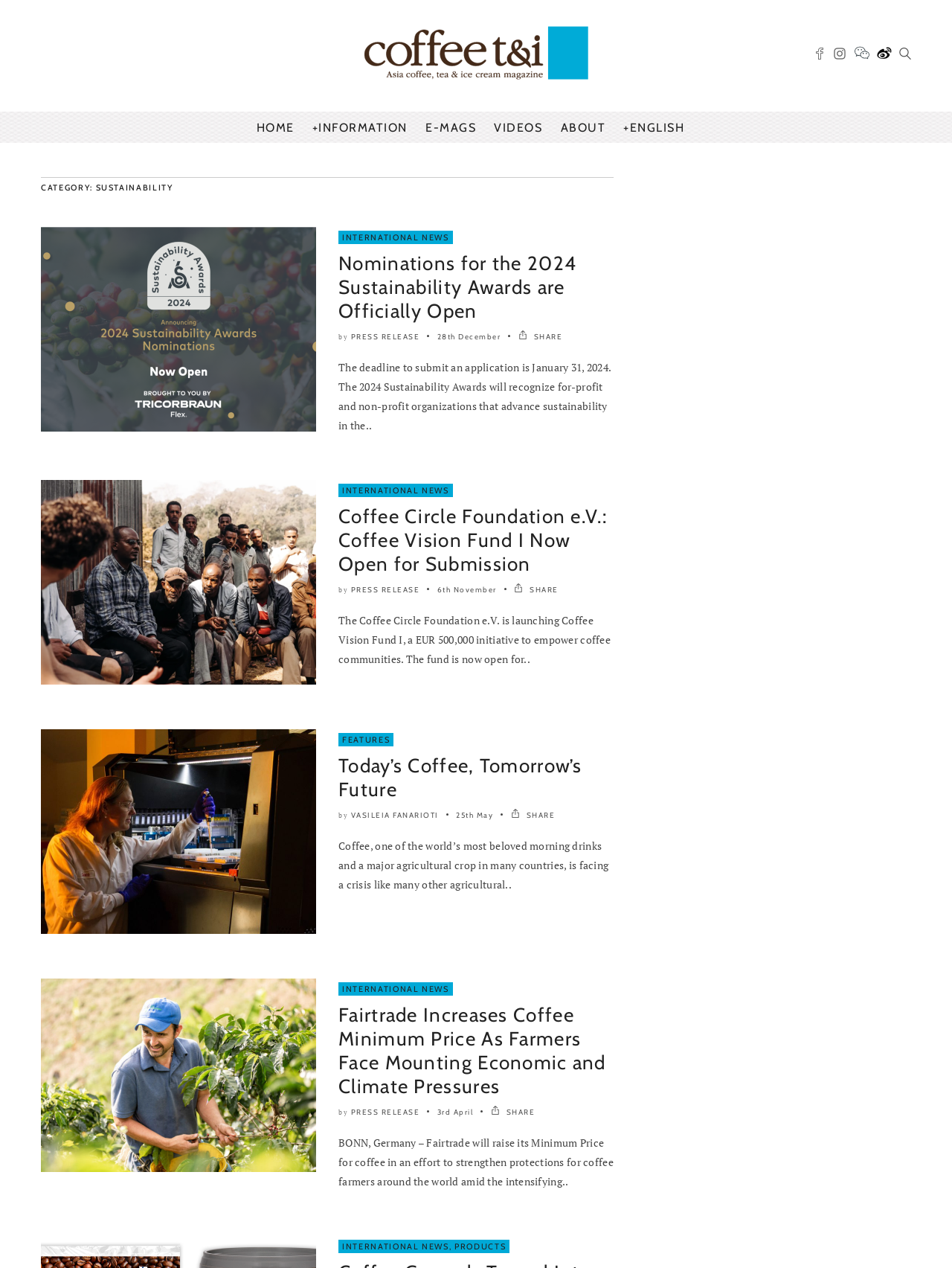Please identify the bounding box coordinates of the element on the webpage that should be clicked to follow this instruction: "Go to HOME page". The bounding box coordinates should be given as four float numbers between 0 and 1, formatted as [left, top, right, bottom].

[0.268, 0.094, 0.311, 0.107]